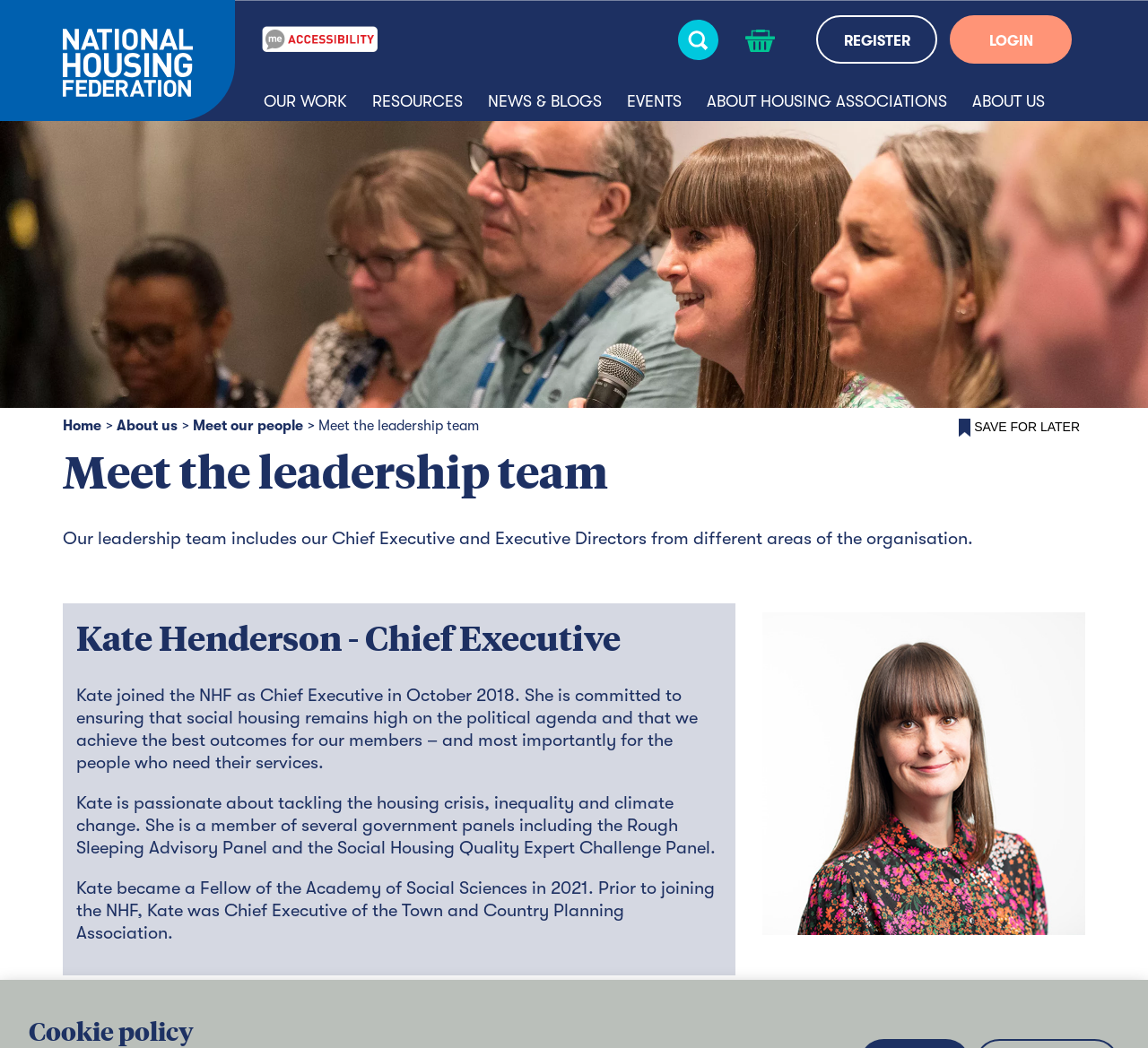Please answer the following question using a single word or phrase: 
How many Executive Directors are mentioned on this webpage?

None